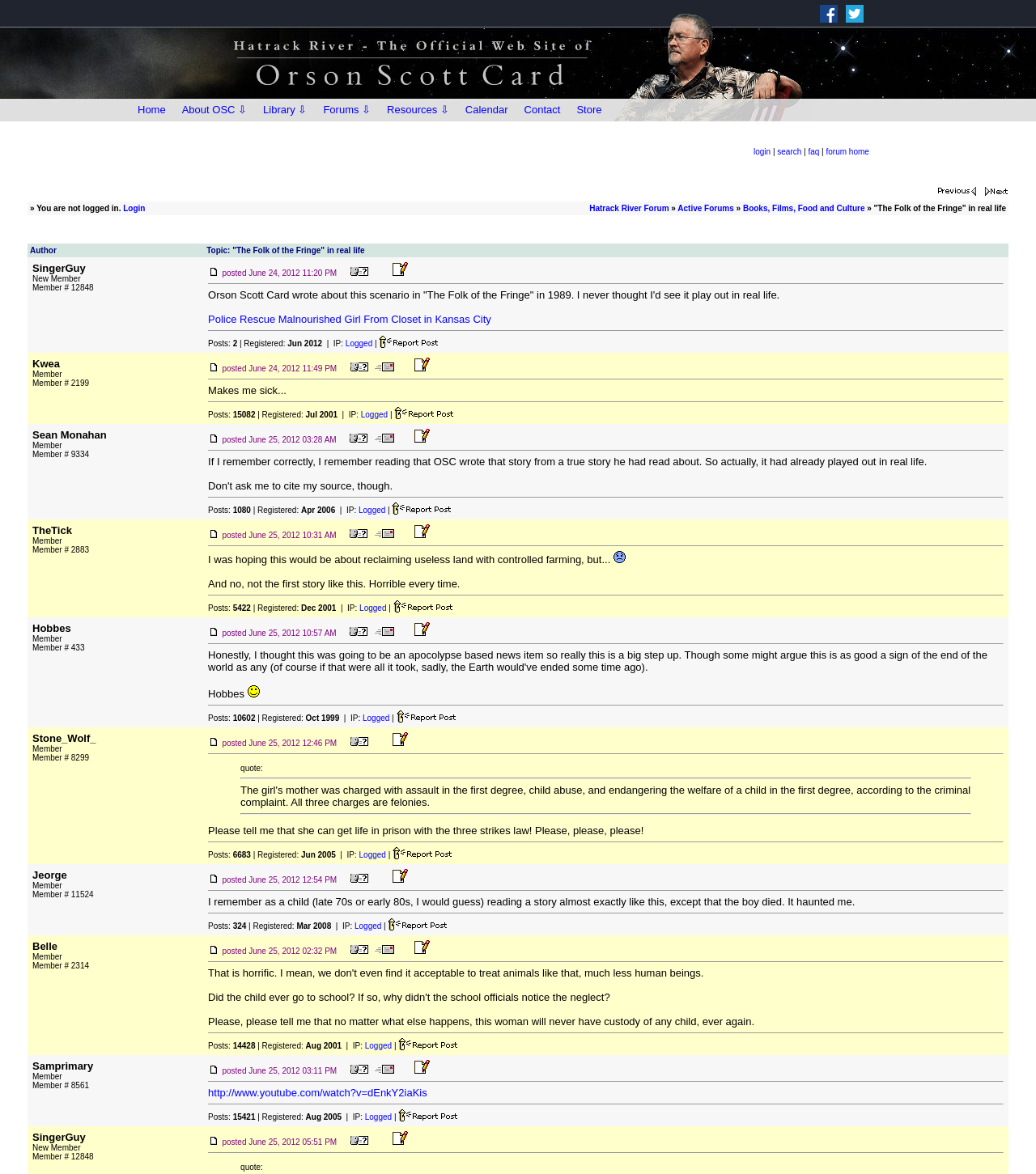What is the username of the person who made the post?
Using the image, respond with a single word or phrase.

SingerGuy